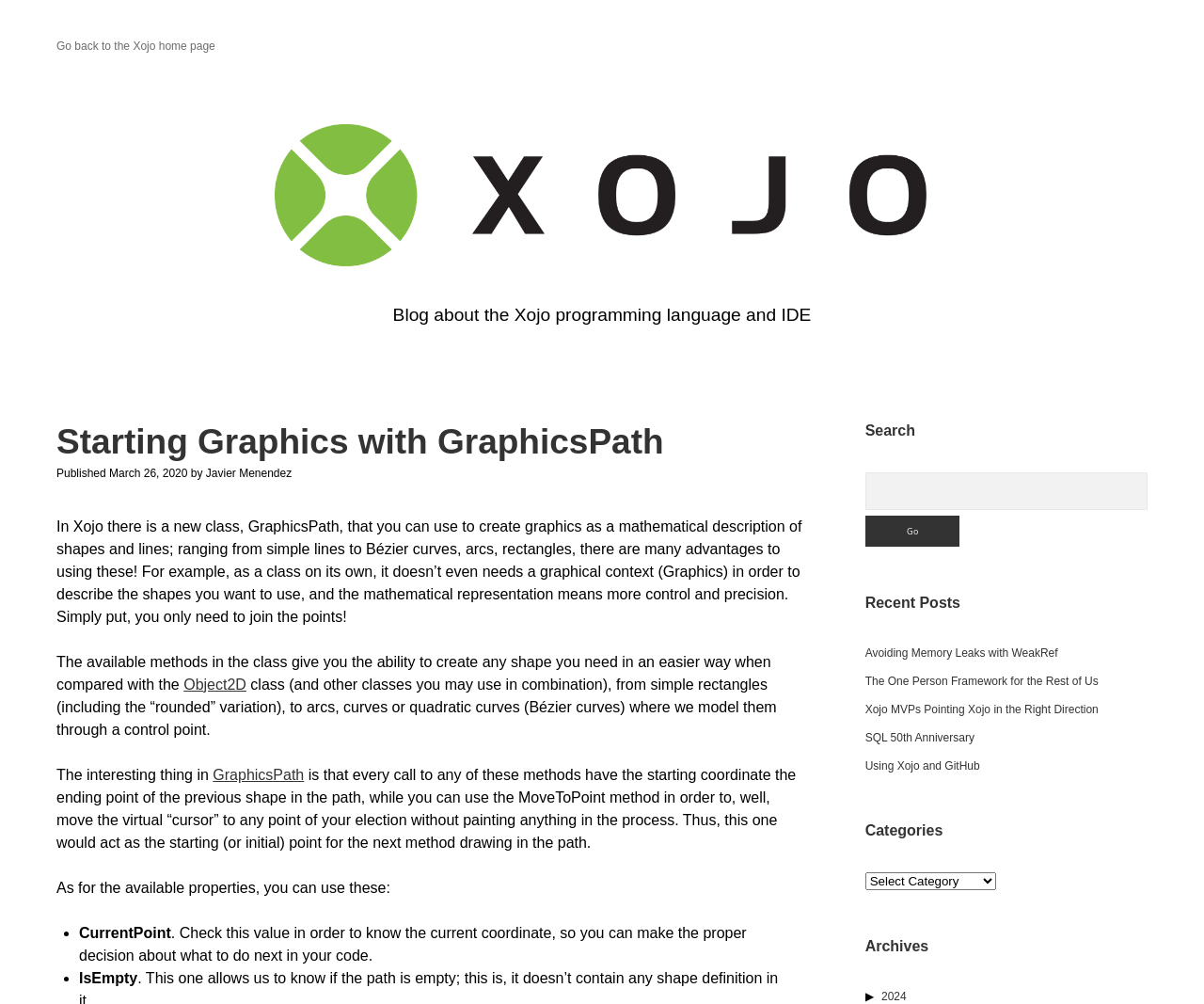Please locate the clickable area by providing the bounding box coordinates to follow this instruction: "Check the Link Building Service".

None